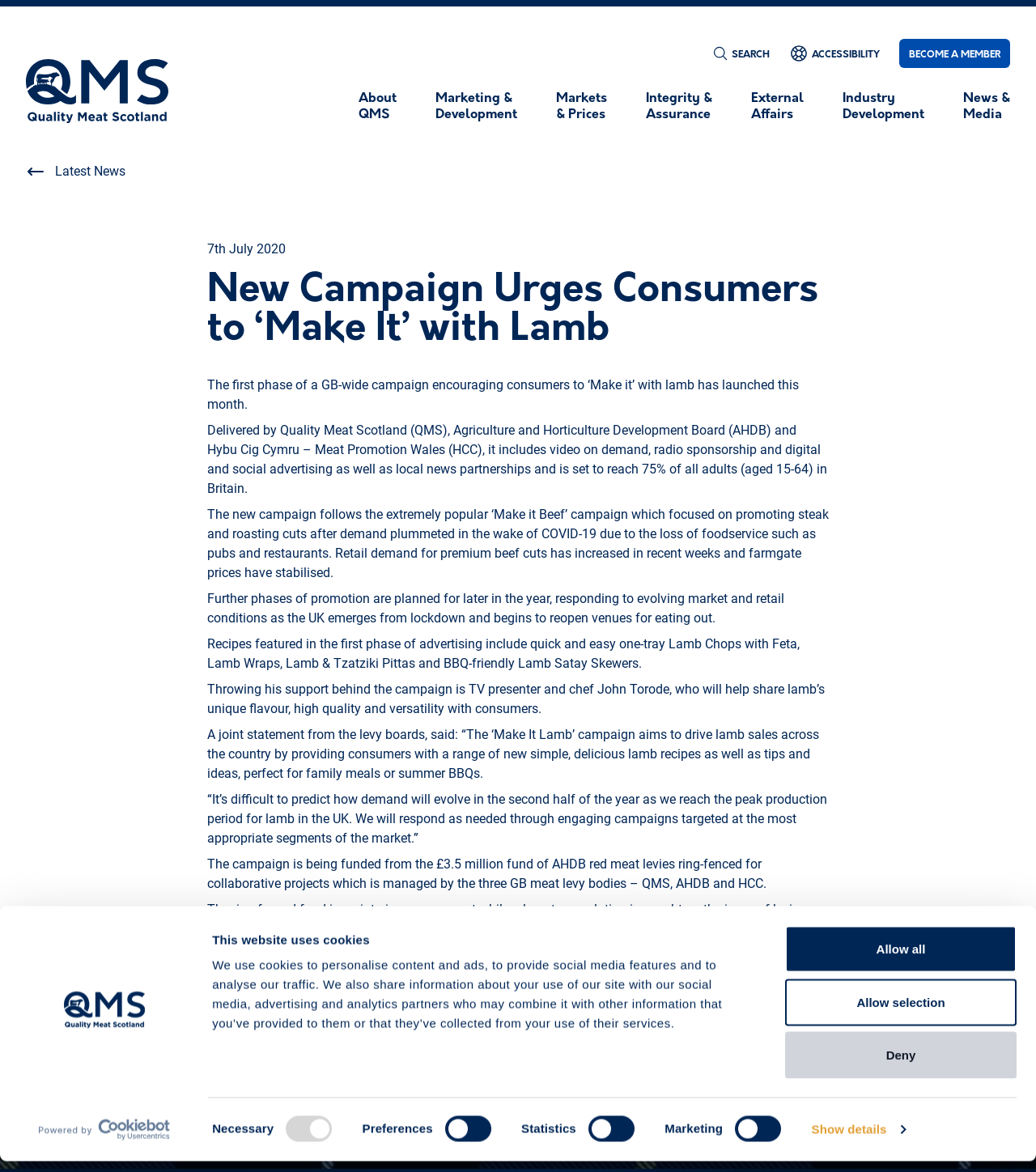Can you determine the bounding box coordinates of the area that needs to be clicked to fulfill the following instruction: "View latest news"?

[0.025, 0.138, 0.121, 0.155]